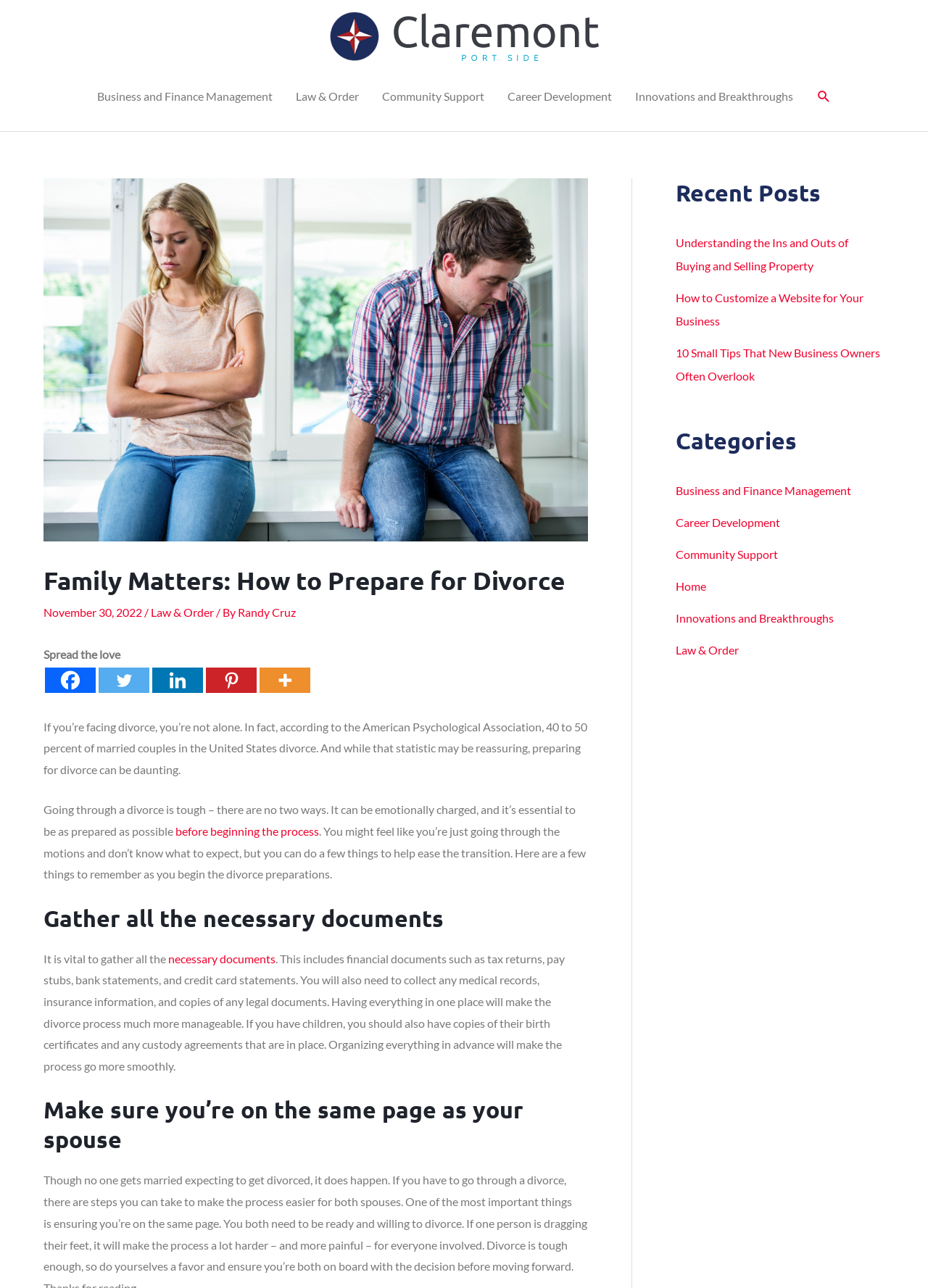Can you look at the image and give a comprehensive answer to the question:
What is the topic of the main article?

I determined this answer by reading the heading 'Family Matters: How to Prepare for Divorce' and the surrounding text, which discusses the importance of preparation for divorce.